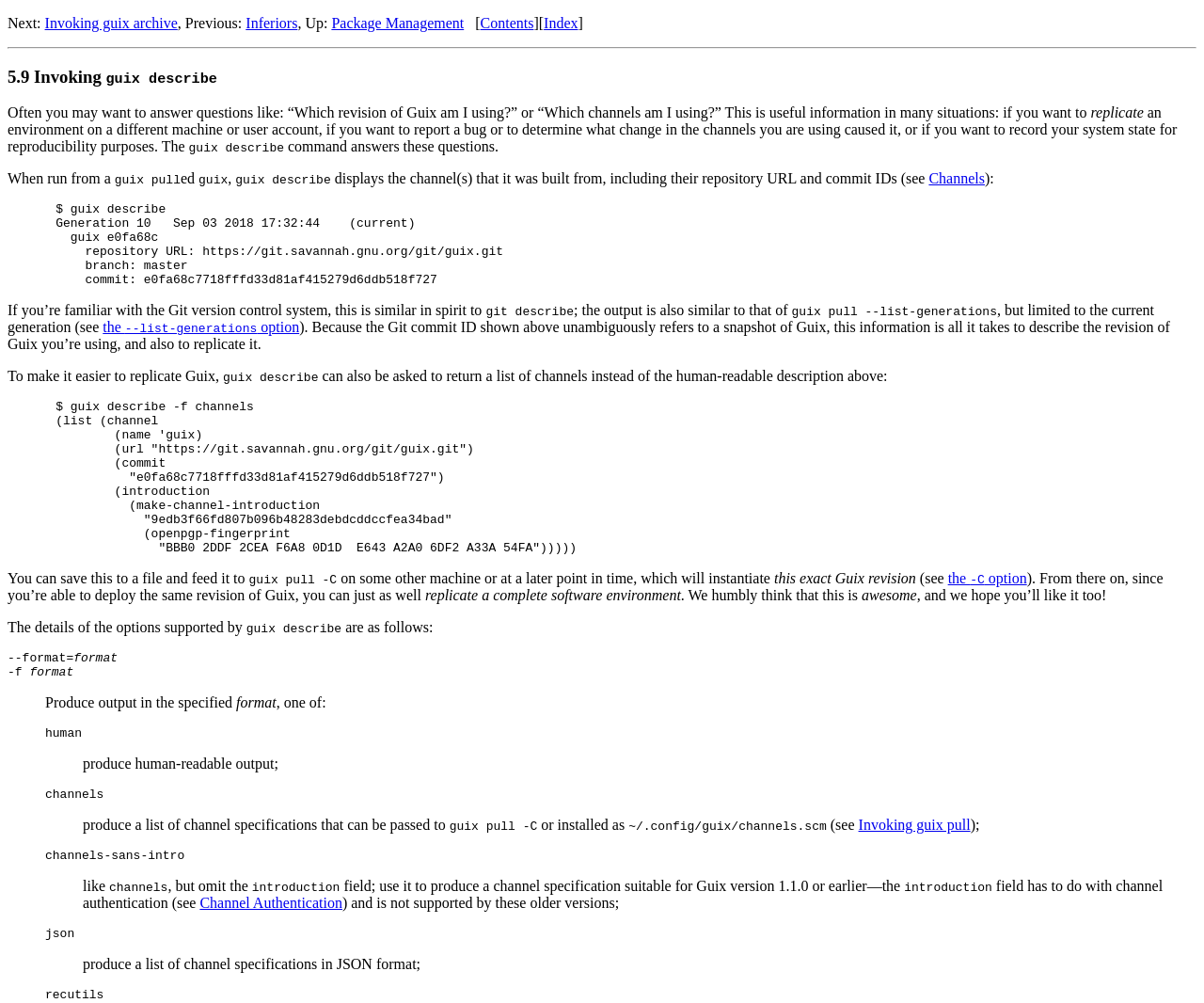Identify the bounding box coordinates for the UI element mentioned here: "Package Management". Provide the coordinates as four float values between 0 and 1, i.e., [left, top, right, bottom].

[0.275, 0.015, 0.385, 0.031]